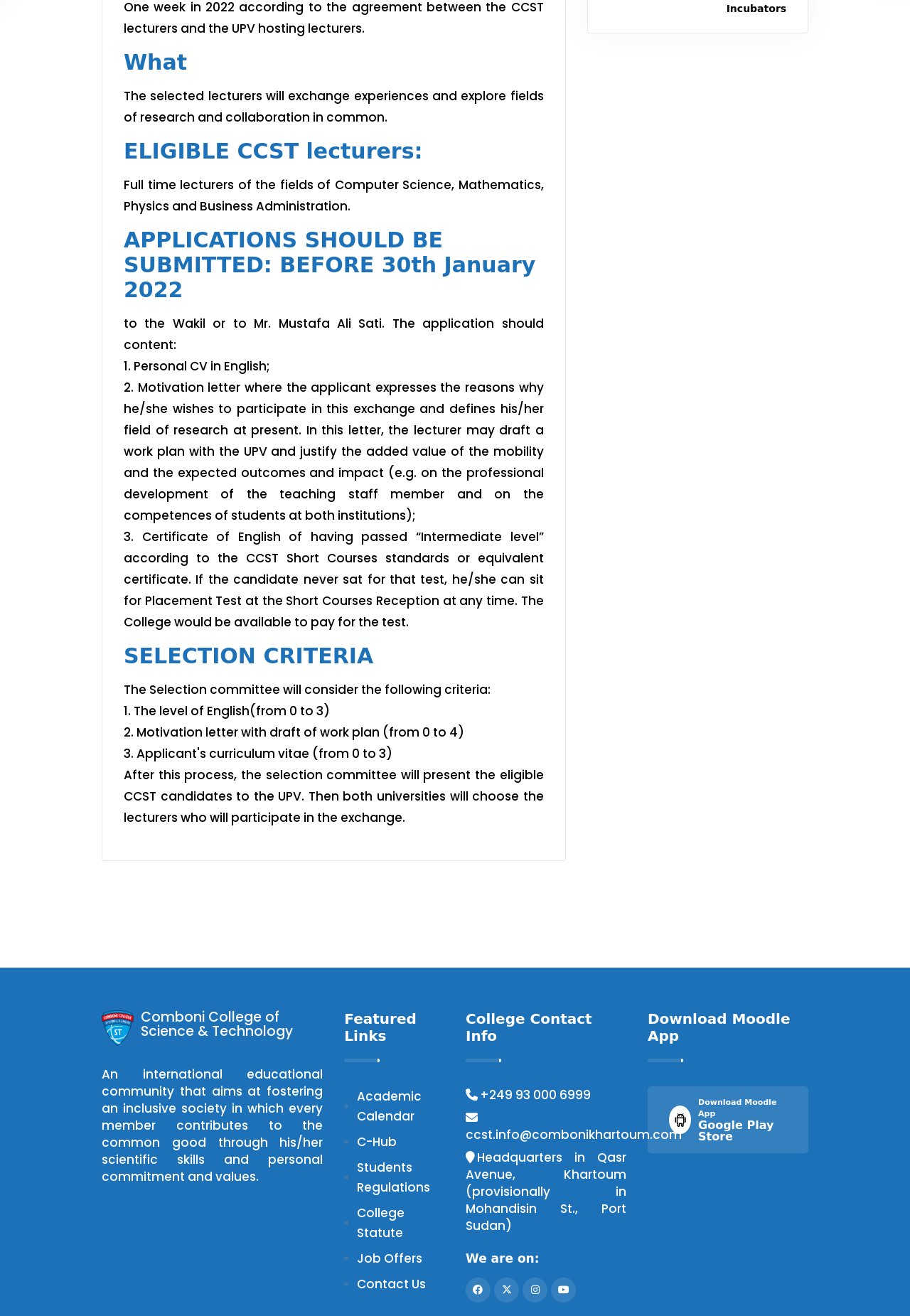Please find the bounding box for the UI component described as follows: "C-Hub".

[0.392, 0.861, 0.436, 0.874]